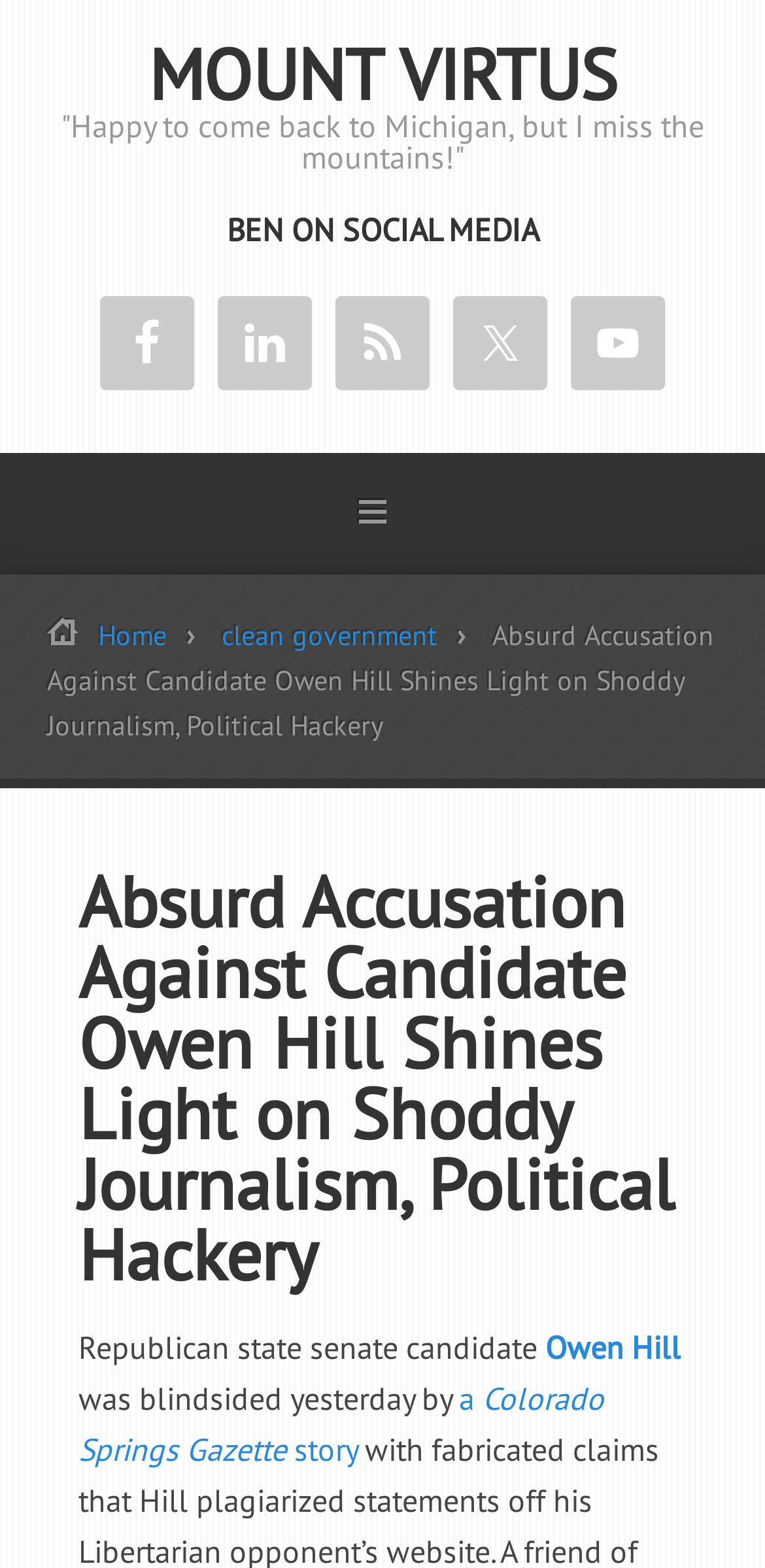Please determine the bounding box coordinates of the clickable area required to carry out the following instruction: "read about Owen Hill". The coordinates must be four float numbers between 0 and 1, represented as [left, top, right, bottom].

[0.713, 0.847, 0.89, 0.872]